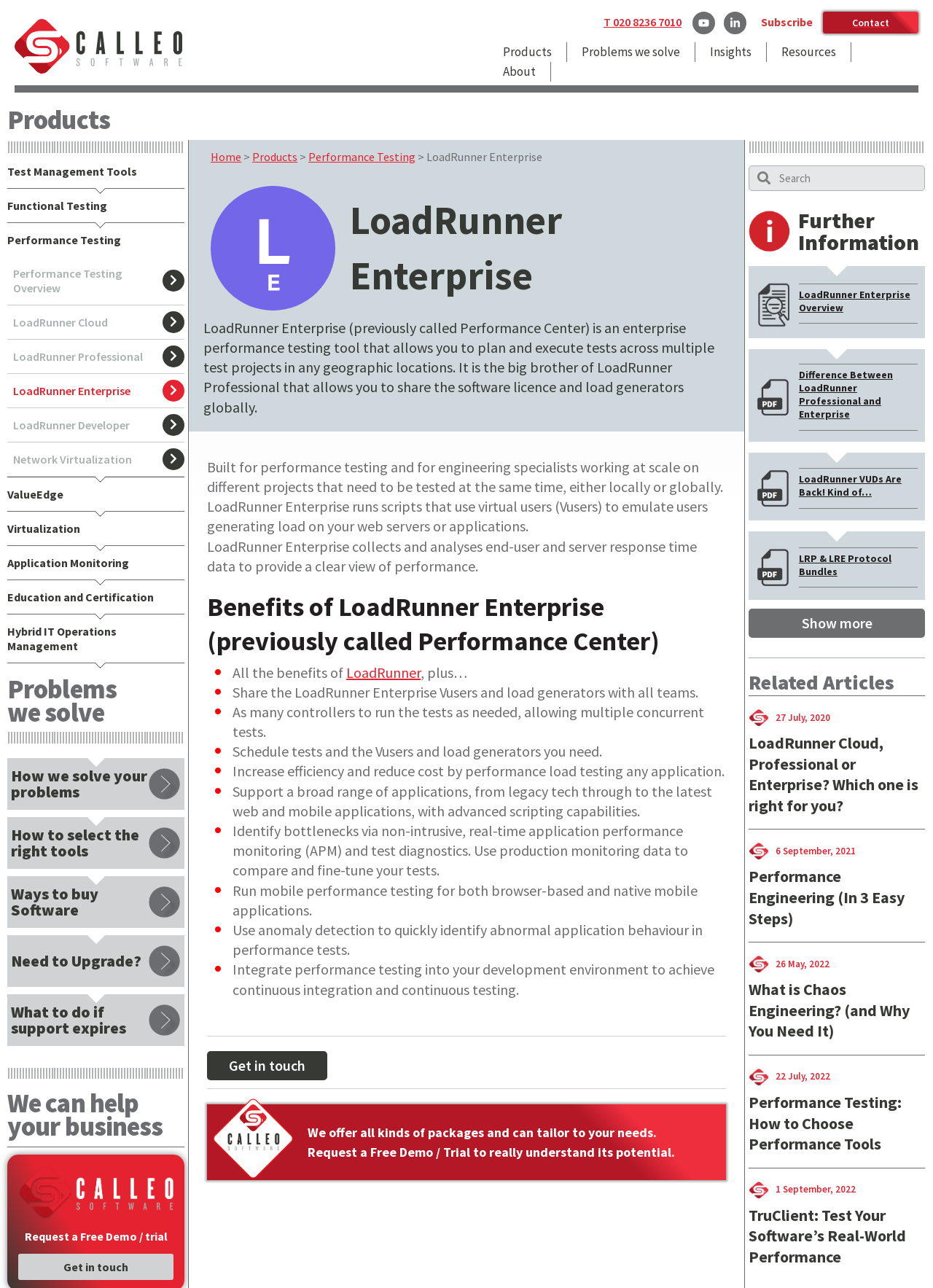Please locate the clickable area by providing the bounding box coordinates to follow this instruction: "Click on the 'LoadRunner Enterprise Overview' link".

[0.856, 0.224, 0.976, 0.244]